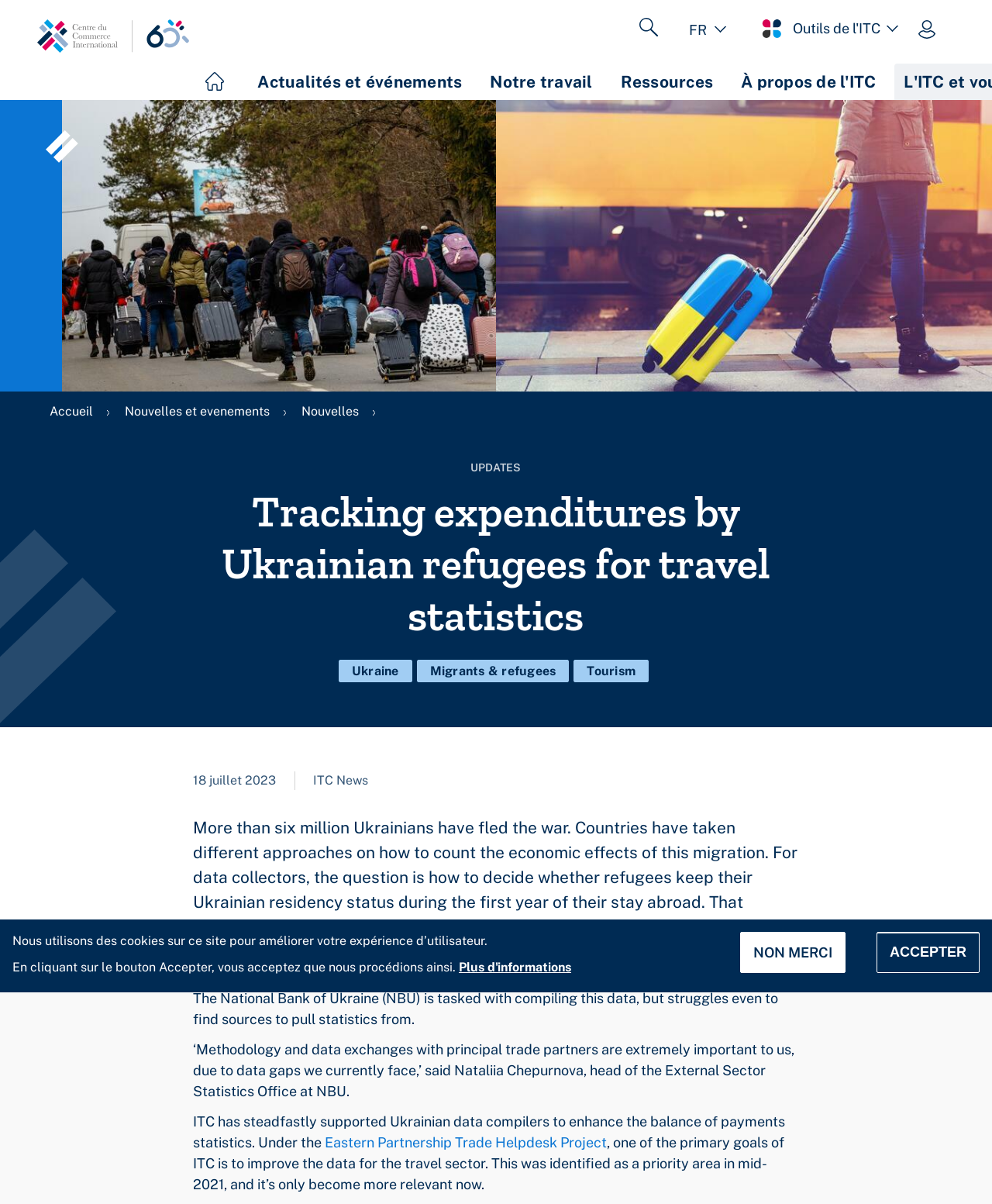Describe the webpage meticulously, covering all significant aspects.

This webpage is about tracking expenditures by Ukrainian refugees for travel statistics, specifically discussing the challenges of counting the economic effects of migration. At the top, there is a banner with a button to access parameters of confidentiality and an alert dialog with information about cookies and a choice to accept or decline. Below this, there is a link to skip to the main content.

The main navigation menu is located at the top right, with several list markers indicating different sections. There is also a search bar and a button to list additional actions. On the top left, there is a link to the home page, accompanied by an image.

The main content of the page is divided into sections. There is a breadcrumb navigation system at the top, showing the path from the home page to the current page. Below this, there is a heading with the title of the page, followed by a label and a section with updates.

The main article is divided into three columns, each with a heading and a link to a related topic: Ukraine, Migrants & Refugees, and Tourism. Below these columns, there is a section with a date, a heading "ITC News", and a series of paragraphs discussing the challenges of counting the economic effects of Ukrainian refugees' migration. The text explains that countries have different approaches to counting the economic effects of this migration and that the National Bank of Ukraine struggles to find sources to pull statistics from. There is also a quote from Nataliia Chepurnova, head of the External Sector Statistics Office at NBU, and information about ITC's support for Ukrainian data compilers.

Throughout the page, there are several images, including two at the top, one of Ukrainian refugees with suitcases walking on a street and another of a man with a suitcase walking past a train.